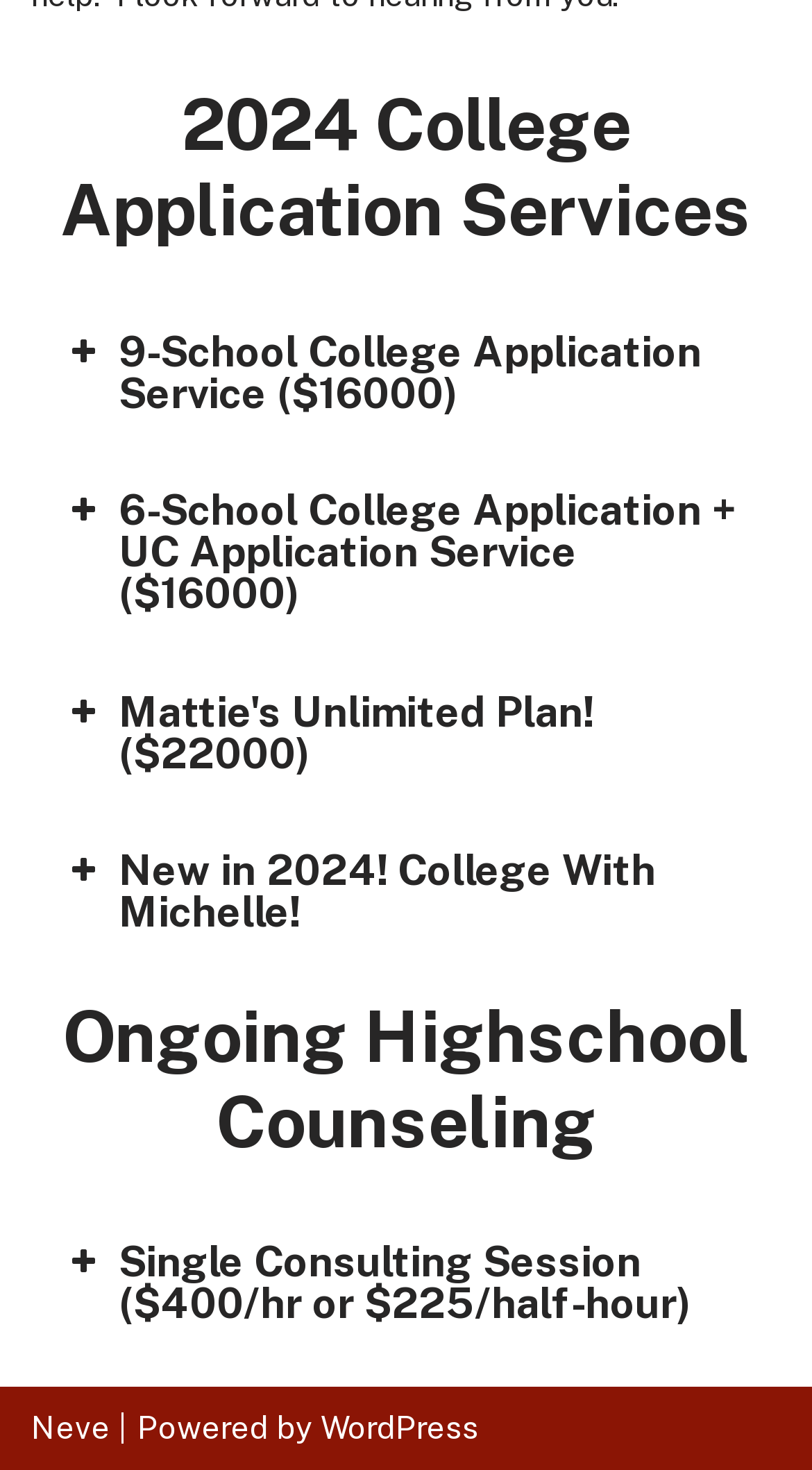For the element described, predict the bounding box coordinates as (top-left x, top-left y, bottom-right x, bottom-right y). All values should be between 0 and 1. Element description: 9-School College Application Service ($16000)

[0.077, 0.215, 0.923, 0.291]